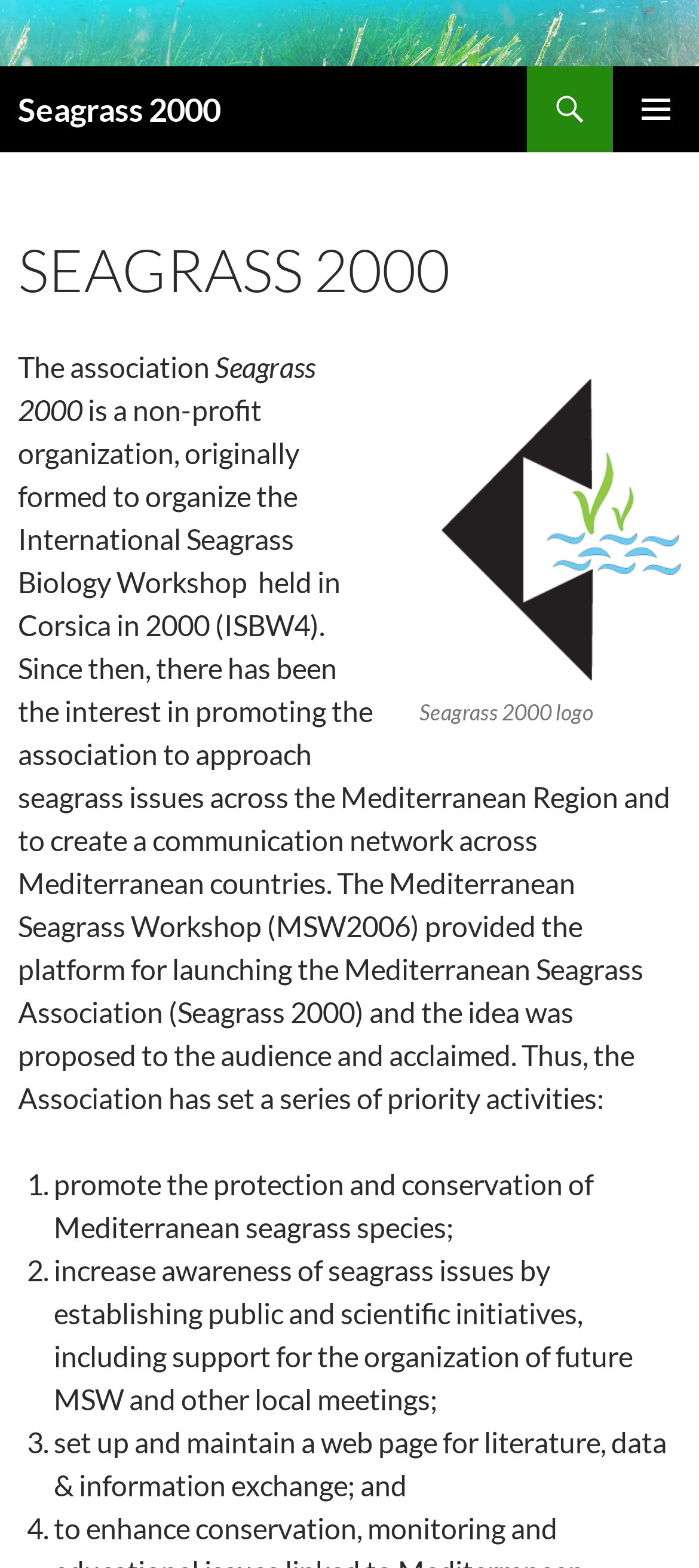Provide an in-depth description of the elements and layout of the webpage.

The webpage is about the Mediterranean Seagrass Organization, Seagrass 2000. At the top, there is a logo of Seagrass 2000, which is an image, accompanied by a link with the same name. Below the logo, there is a heading with the same title, Seagrass 2000. 

To the right of the logo, there are three links: "Search", "PRIMARY MENU", and "SKIP TO CONTENT". The "SKIP TO CONTENT" link is positioned slightly below the other two links.

Below these elements, there is a header section that contains a heading "SEAGRASS 2000" and a figure with a logo of Seagrass 2000, accompanied by a caption. 

Below the header section, there is a paragraph of text that describes the association, stating that it is a non-profit organization formed to organize the International Seagrass Biology Workshop. The text explains the purpose and goals of the association, including promoting the protection and conservation of Mediterranean seagrass species, increasing awareness of seagrass issues, and setting up a web page for literature, data, and information exchange.

The text is organized into four points, each marked with a numbered list marker, and describes the priority activities of the association.